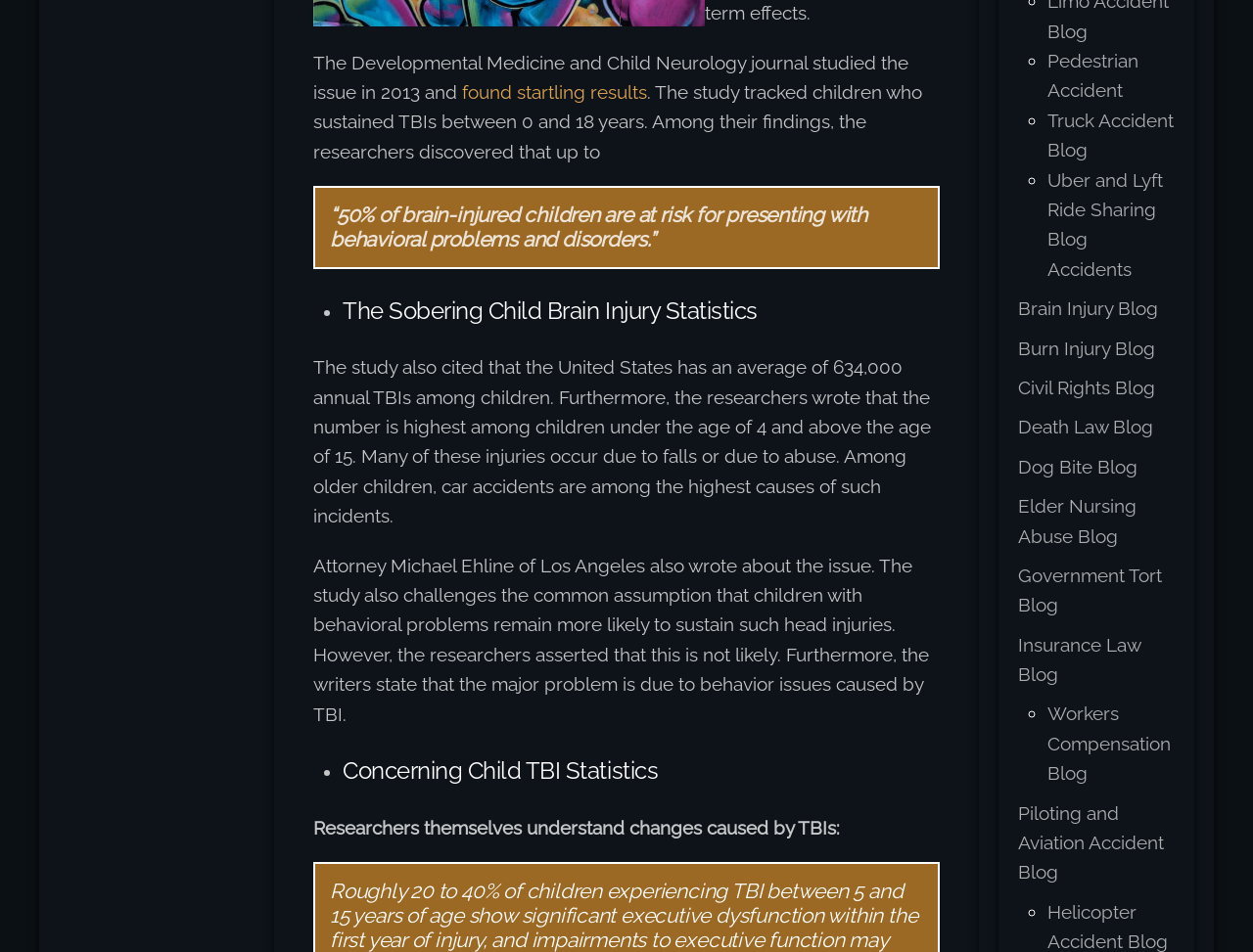Utilize the information from the image to answer the question in detail:
What percentage of brain-injured children are at risk for behavioral problems?

The answer can be found in the blockquote section of the webpage, which states '“50% of brain-injured children are at risk for presenting with behavioral problems and disorders.”' This is a direct quote from the webpage.